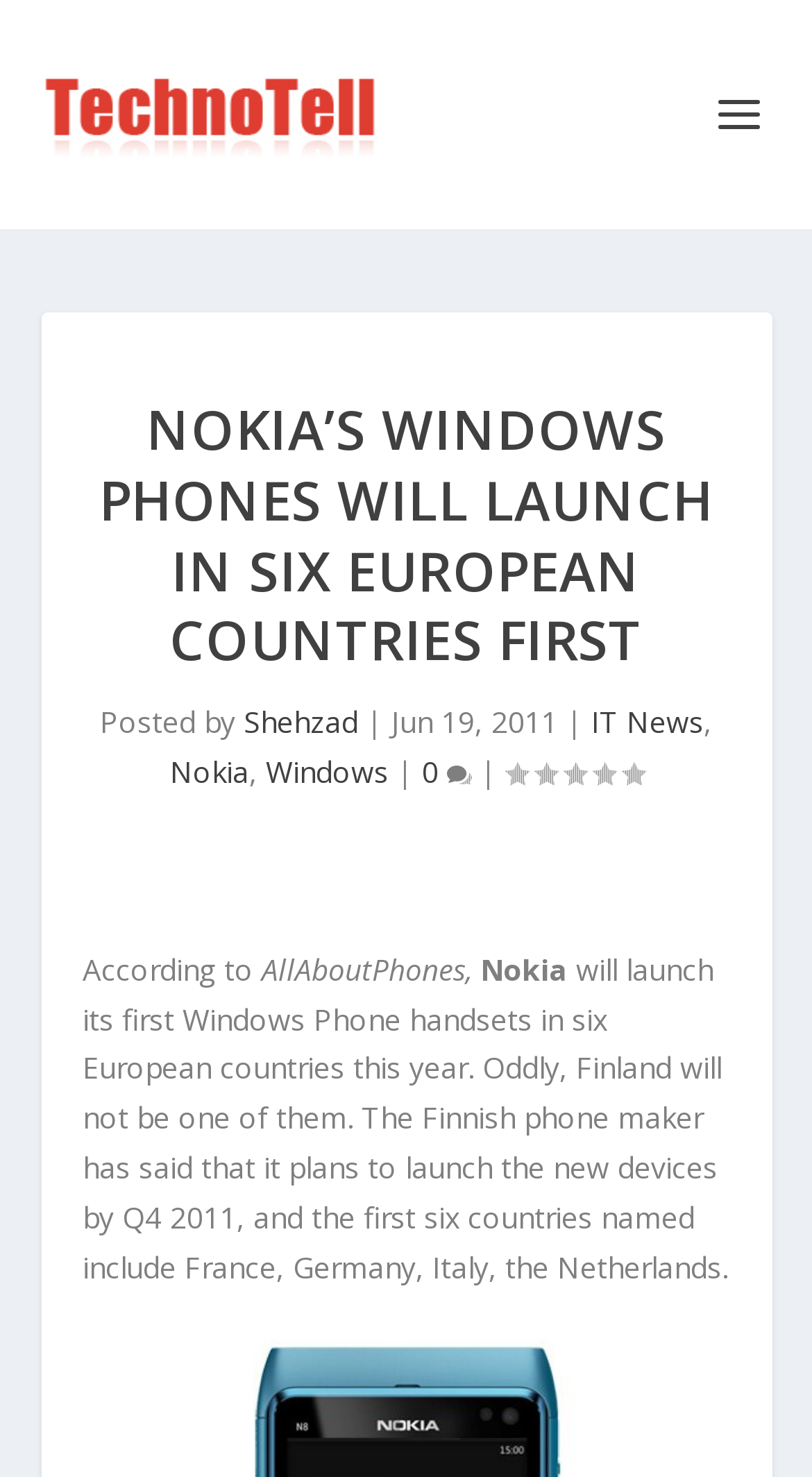What is the main title displayed on this webpage?

NOKIA’S WINDOWS PHONES WILL LAUNCH IN SIX EUROPEAN COUNTRIES FIRST